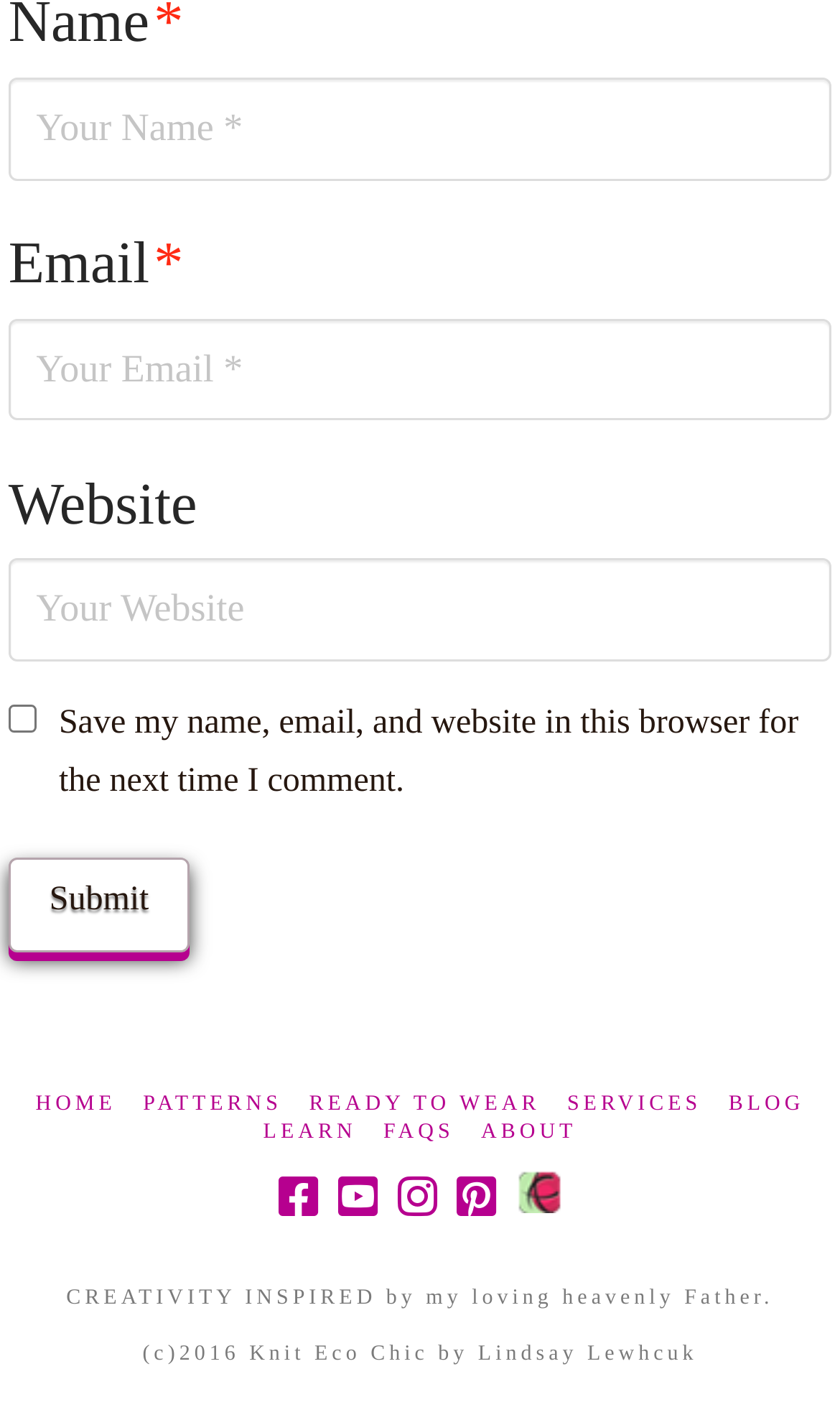Identify the bounding box for the given UI element using the description provided. Coordinates should be in the format (top-left x, top-left y, bottom-right x, bottom-right y) and must be between 0 and 1. Here is the description: name="submit" value="Submit"

[0.01, 0.603, 0.226, 0.671]